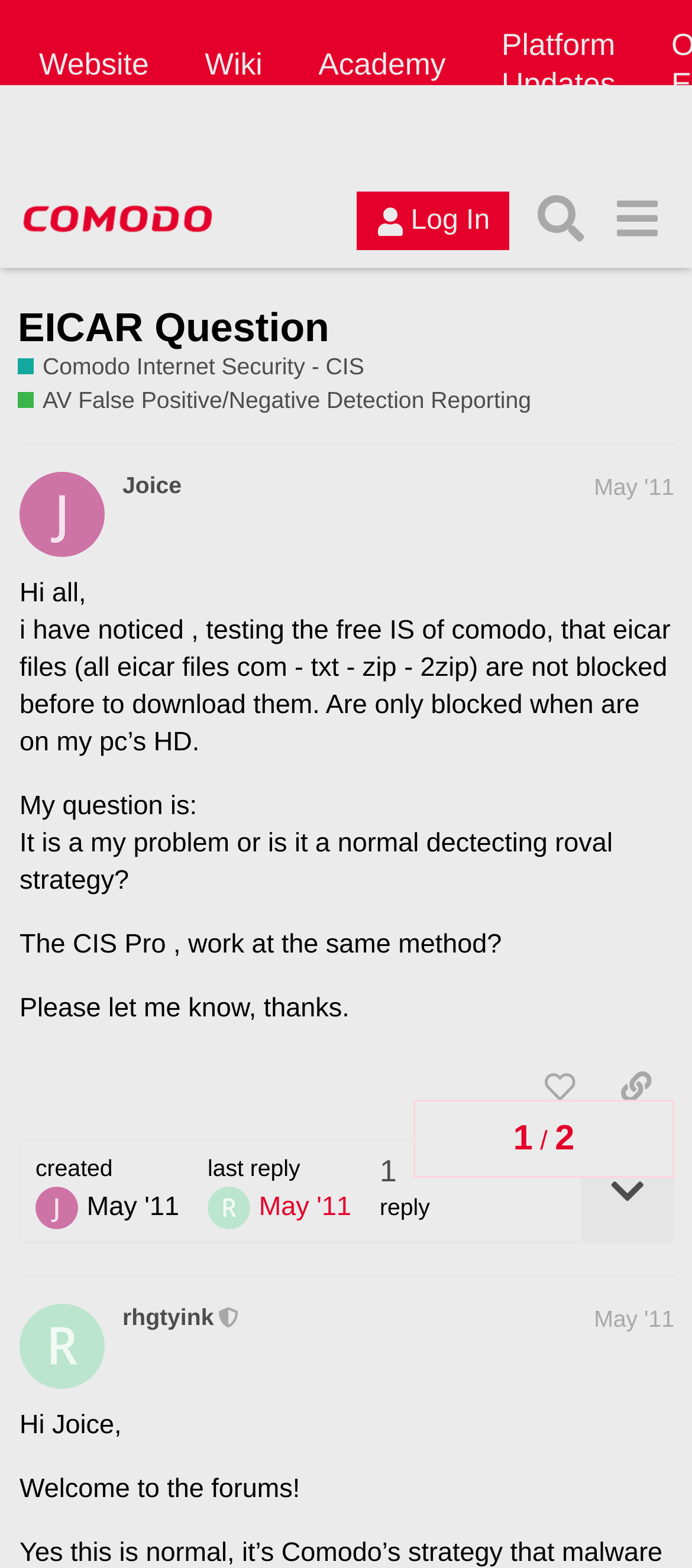Provide a single word or phrase to answer the given question: 
What is the topic of this forum post?

EICAR Question